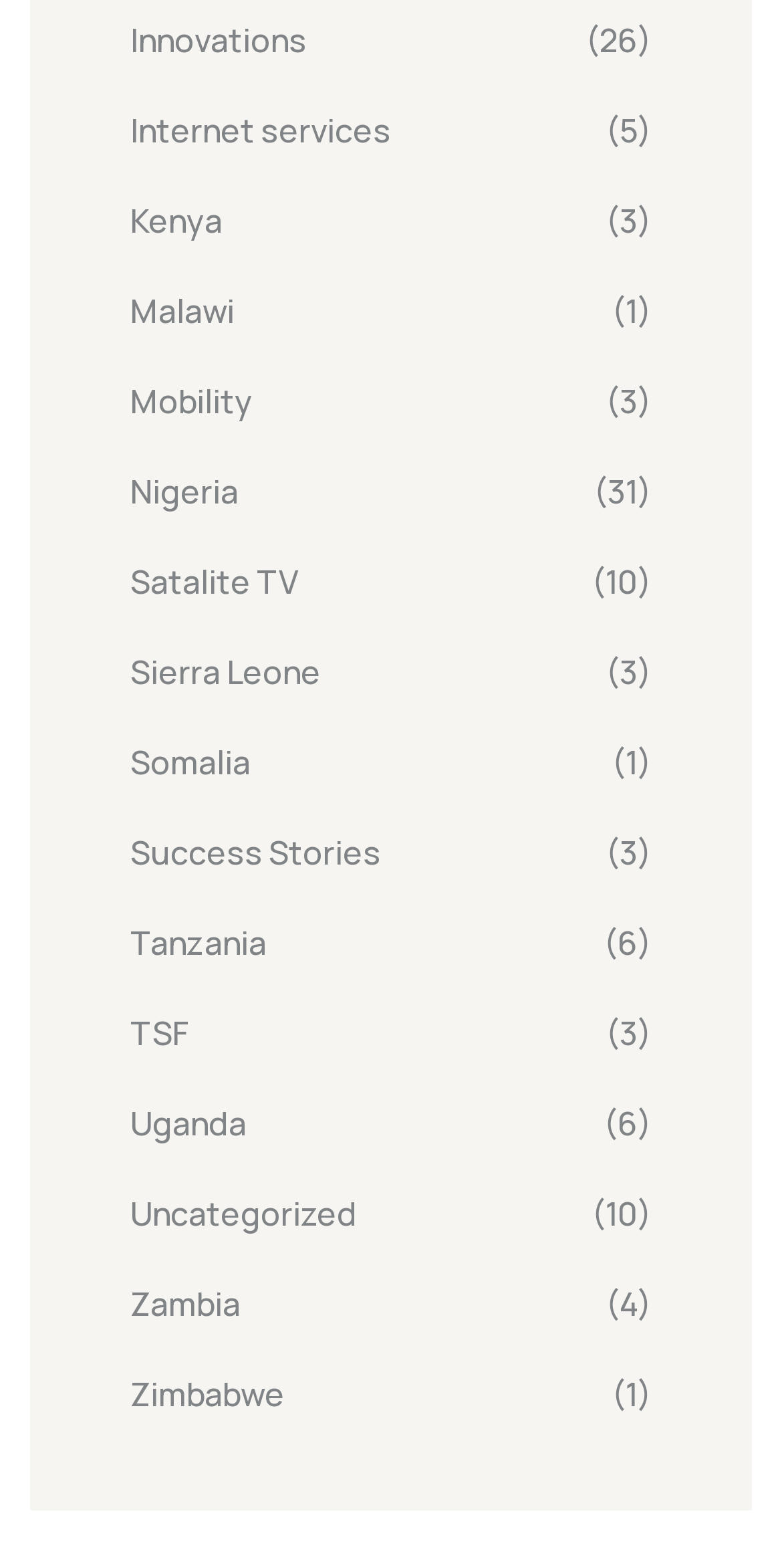Determine the bounding box coordinates for the element that should be clicked to follow this instruction: "Learn about Mobility". The coordinates should be given as four float numbers between 0 and 1, in the format [left, top, right, bottom].

[0.167, 0.237, 0.323, 0.275]